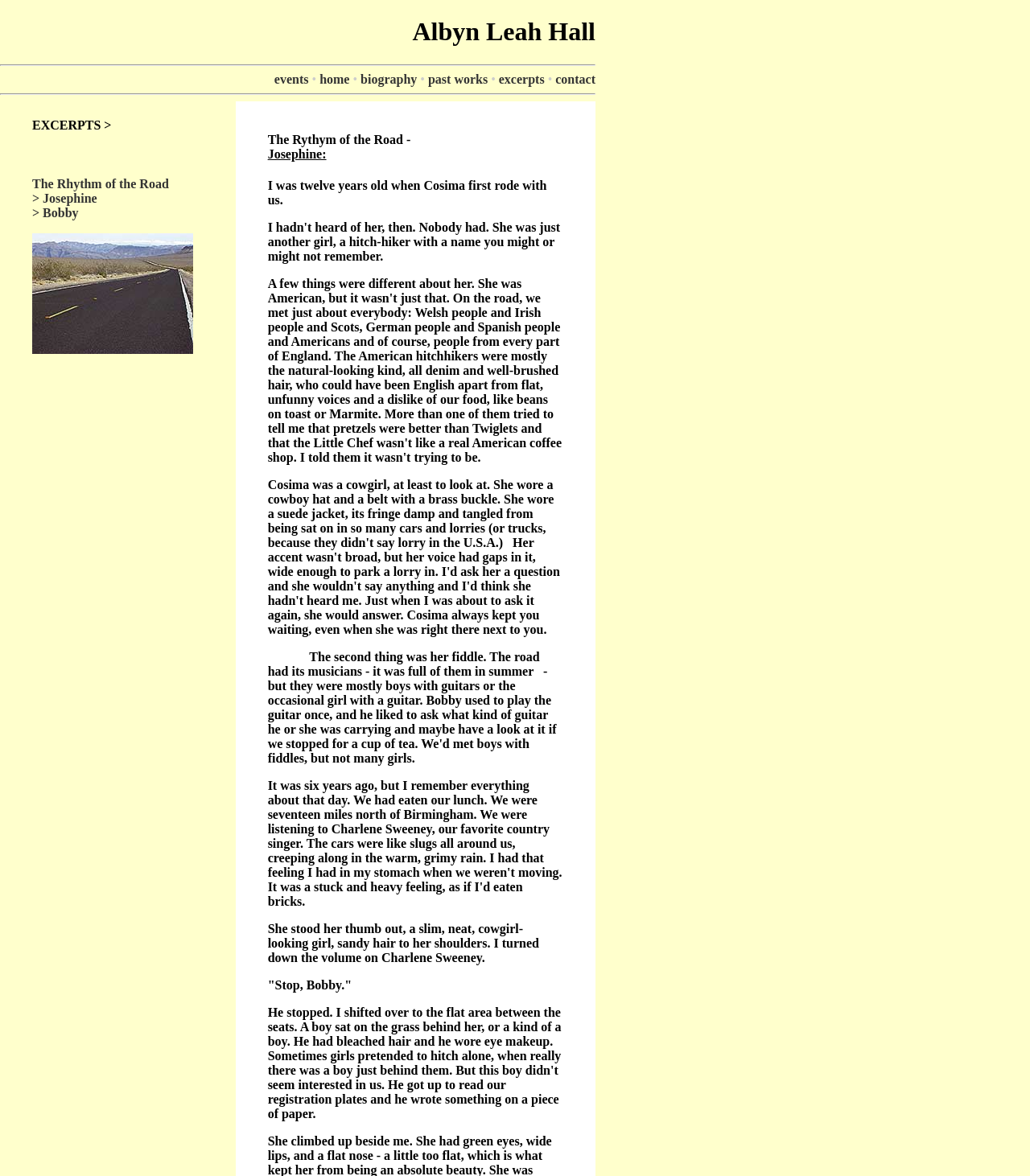Can you show the bounding box coordinates of the region to click on to complete the task described in the instruction: "visit the 'contact' page"?

[0.539, 0.061, 0.578, 0.073]